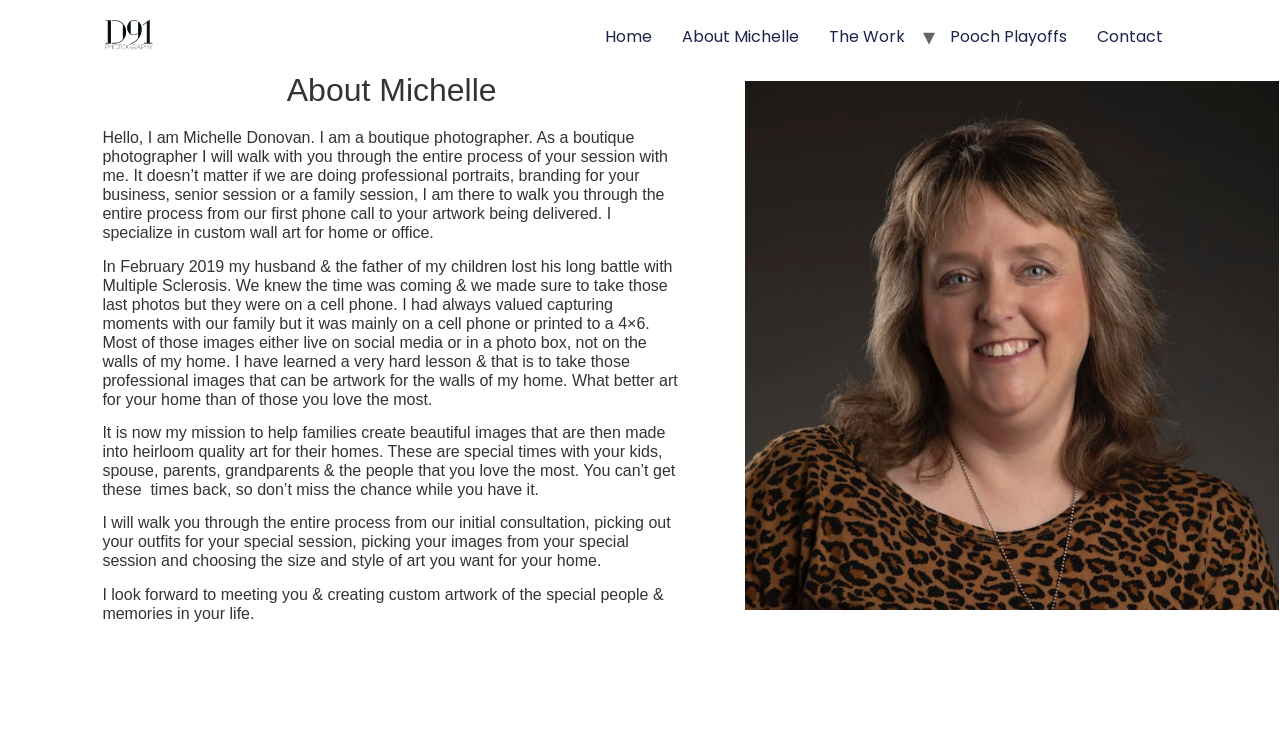Locate the UI element described by Contact and provide its bounding box coordinates. Use the format (top-left x, top-left y, bottom-right x, bottom-right y) with all values as floating point numbers between 0 and 1.

[0.845, 0.028, 0.92, 0.071]